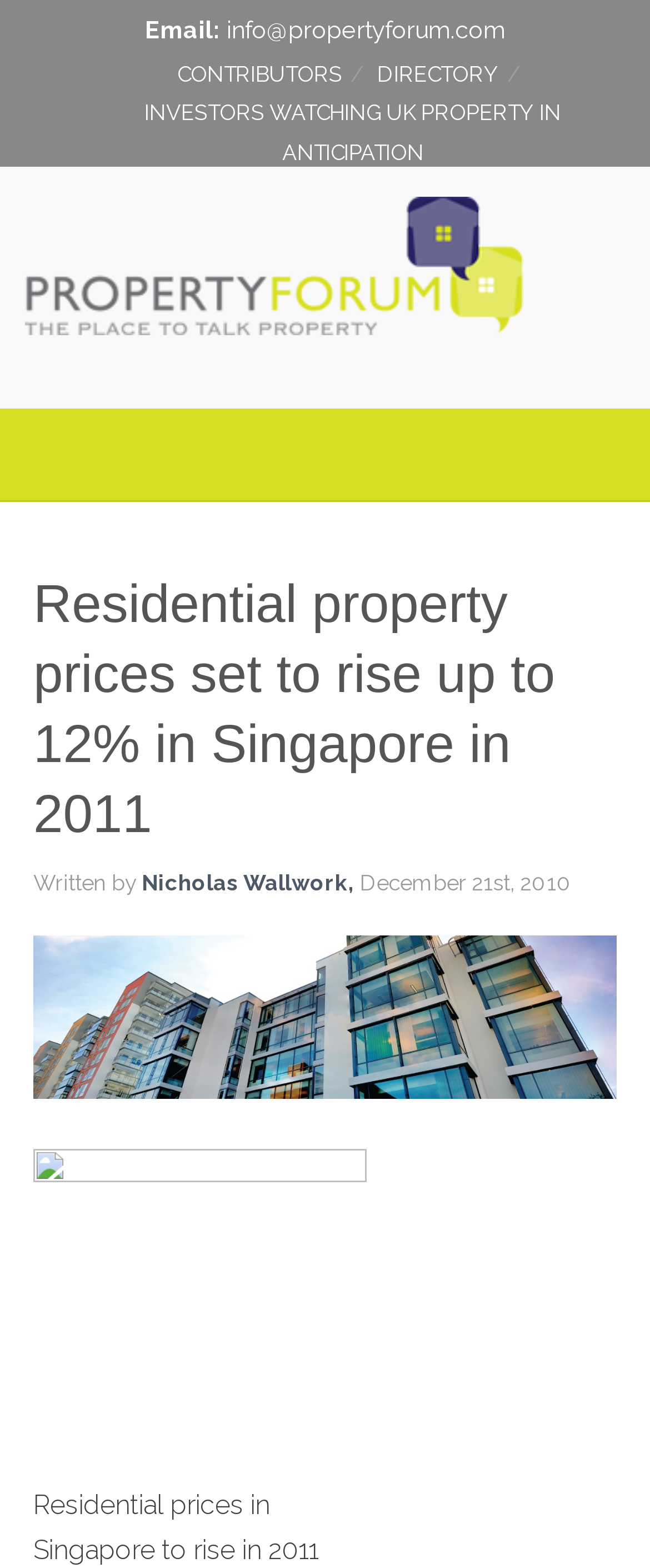Determine the main heading of the webpage and generate its text.

Residential property prices set to rise up to 12% in Singapore in 2011